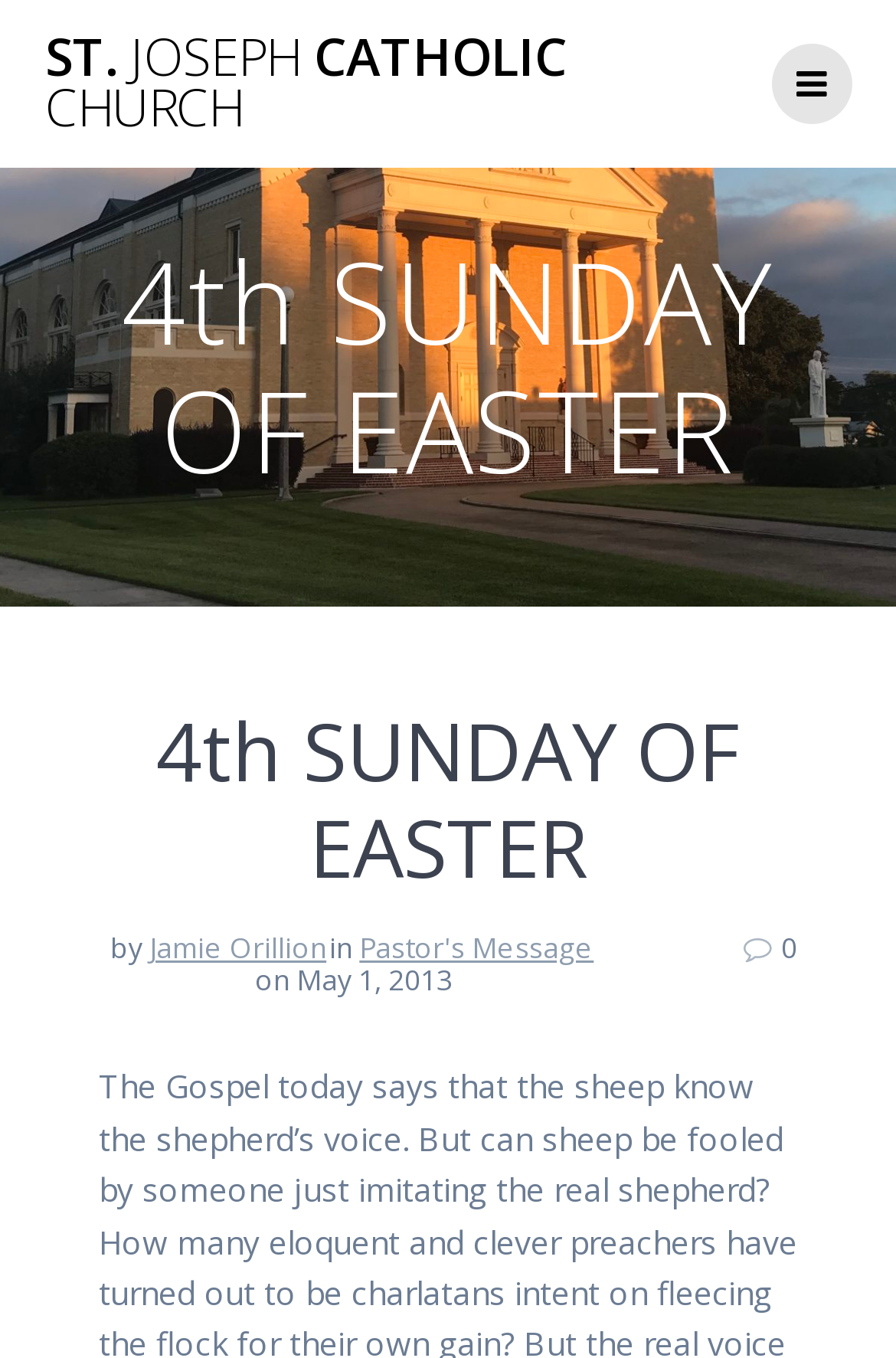Provide a brief response using a word or short phrase to this question:
What is the category of the webpage content?

Religious